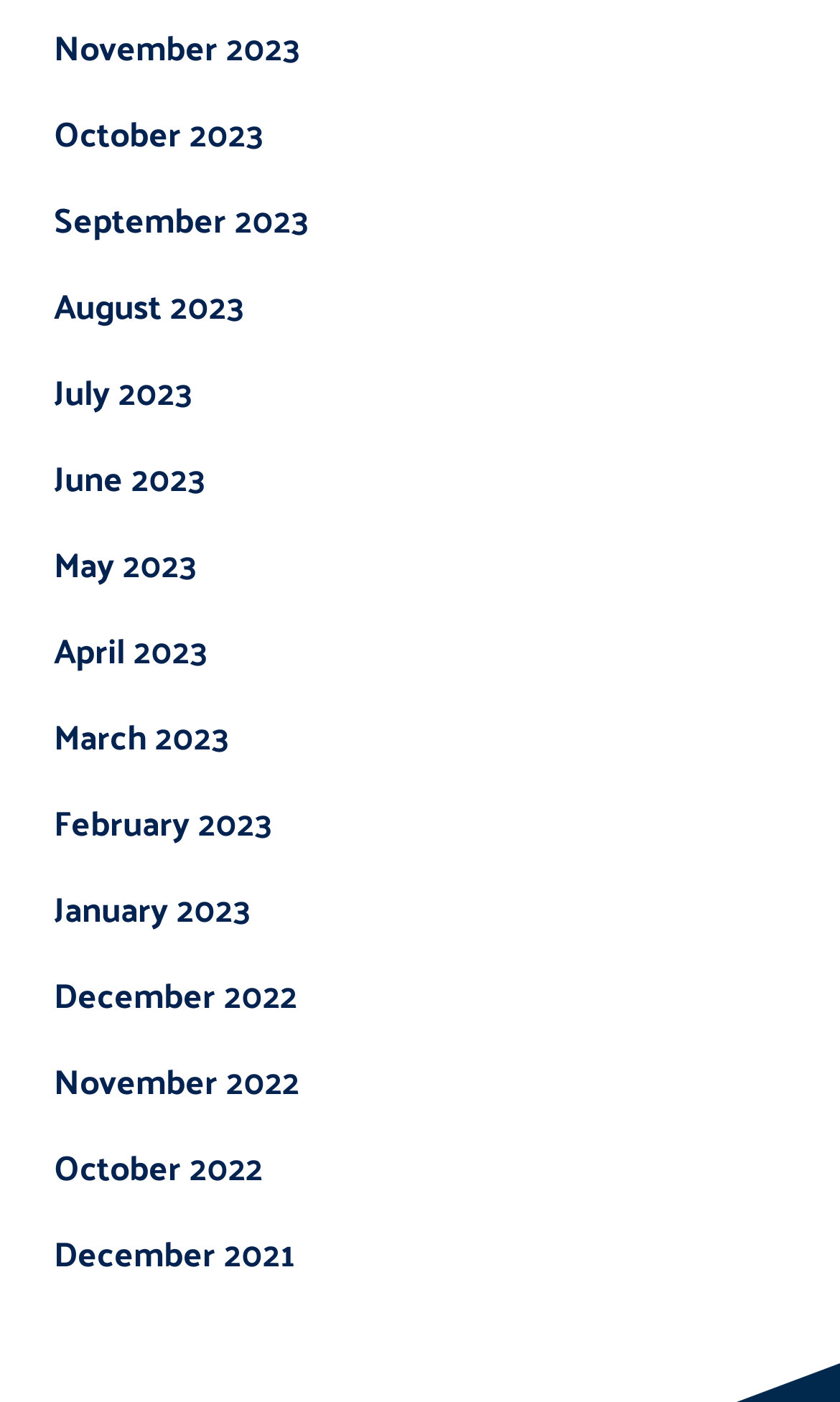Based on the element description December 2022, identify the bounding box of the UI element in the given webpage screenshot. The coordinates should be in the format (top-left x, top-left y, bottom-right x, bottom-right y) and must be between 0 and 1.

[0.064, 0.693, 0.354, 0.727]